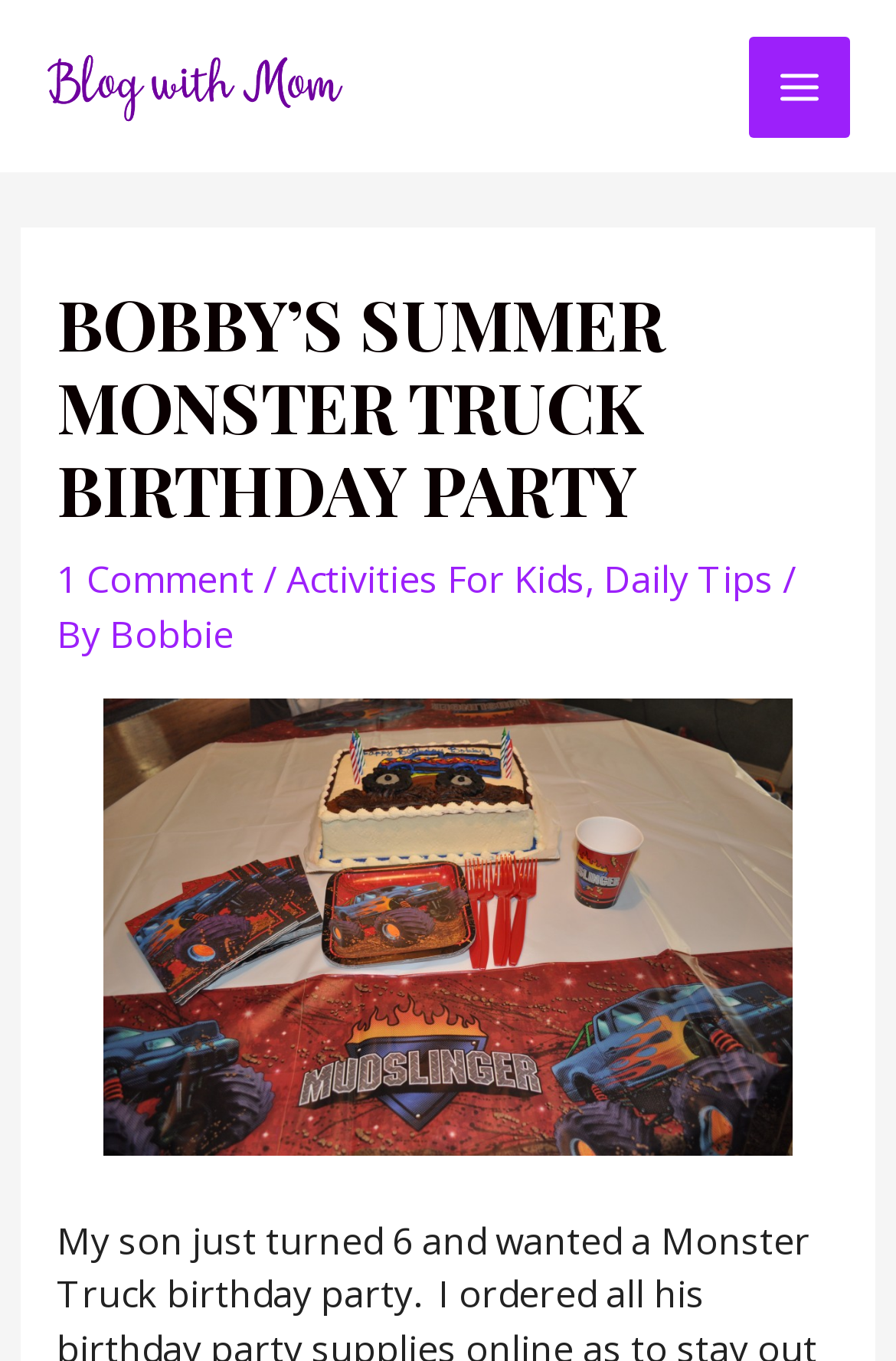Describe all the visual and textual components of the webpage comprehensively.

This webpage is about a blog post titled "Bobby's Summer Monster Truck Birthday Party" on a blog called "Blog With Mom". At the top left corner, there is a link to the blog's homepage with a corresponding image. On the top right corner, there is a button labeled "MAIN MENU" with an image next to it.

Below the top section, there is a large header that spans almost the entire width of the page, containing the title of the blog post in bold font. Underneath the title, there are three links: "1 Comment", "Activities For Kids", and "Daily Tips", separated by forward slashes. The author's name, "Bobbie", is also linked and appears next to the comment count.

The main content of the blog post is not explicitly described in the accessibility tree, but it likely appears below the header section. There is a large image that takes up most of the page's width, suggesting that the blog post may contain a photo or graphic related to the birthday party.